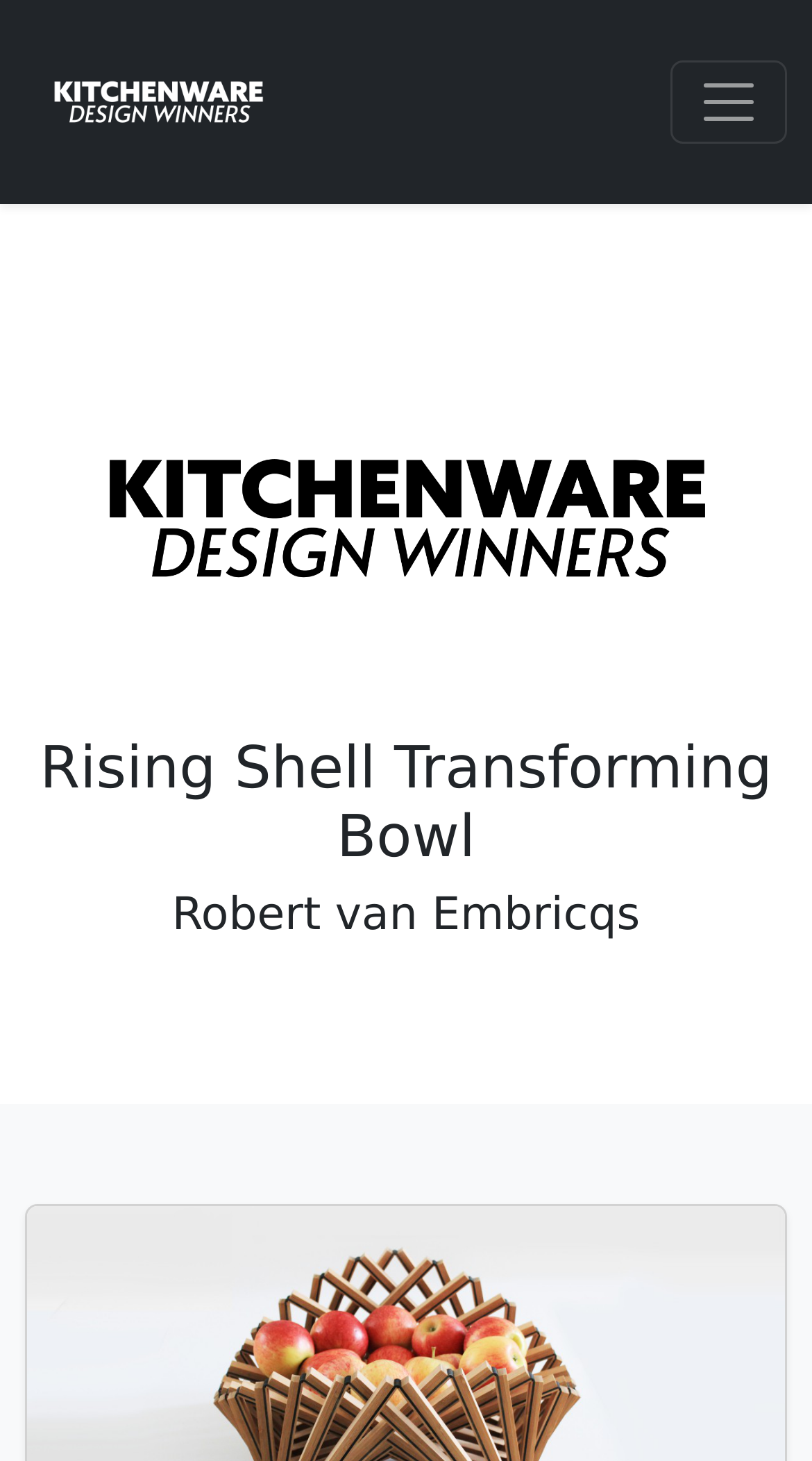Using floating point numbers between 0 and 1, provide the bounding box coordinates in the format (top-left x, top-left y, bottom-right x, bottom-right y). Locate the UI element described here: App-Up Your Bank Balance

None